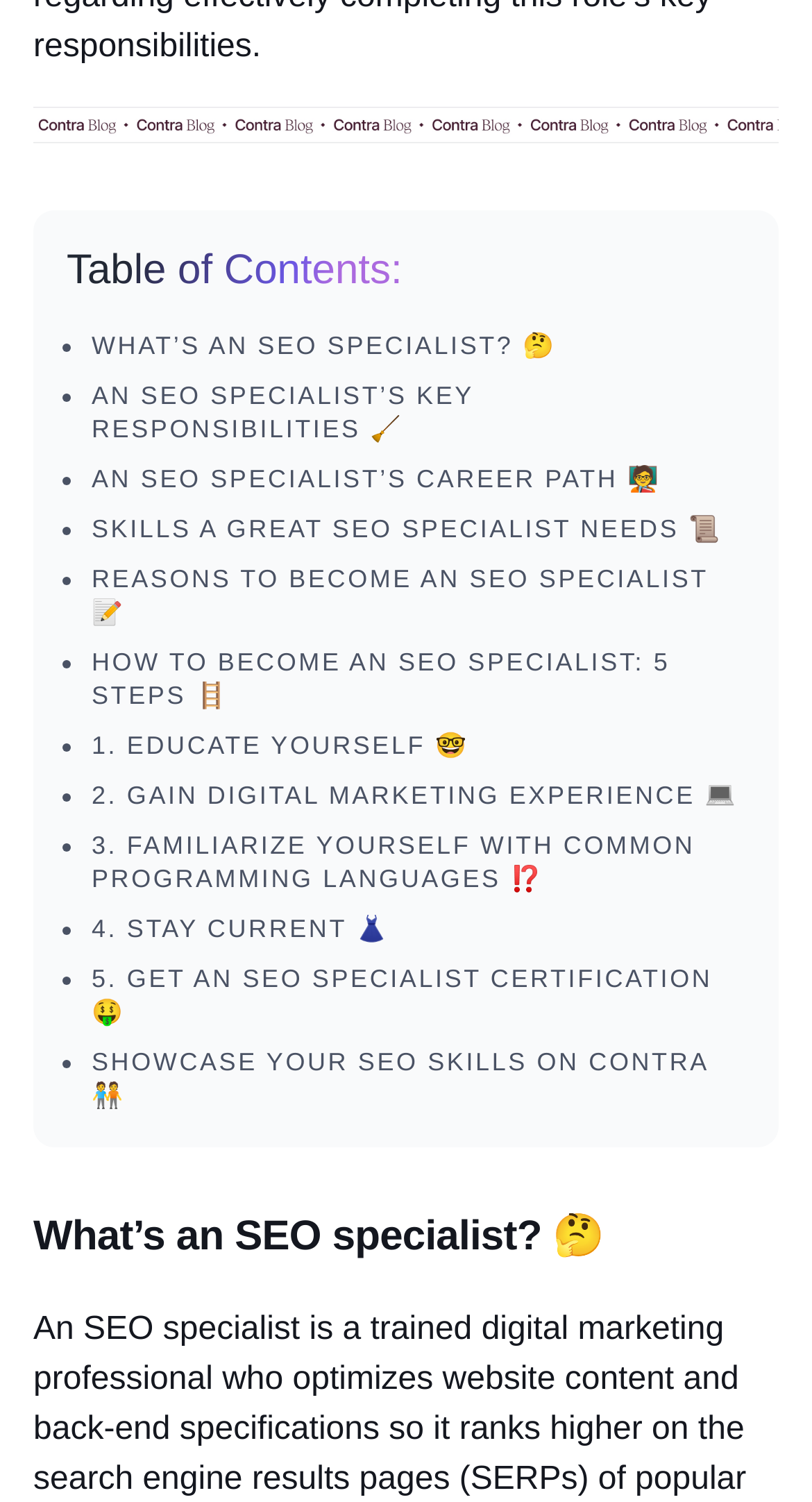What is the topic of the webpage?
We need a detailed and meticulous answer to the question.

I analyzed the content of the links and headings on the webpage, and it appears to be discussing the role and responsibilities of an SEO specialist.